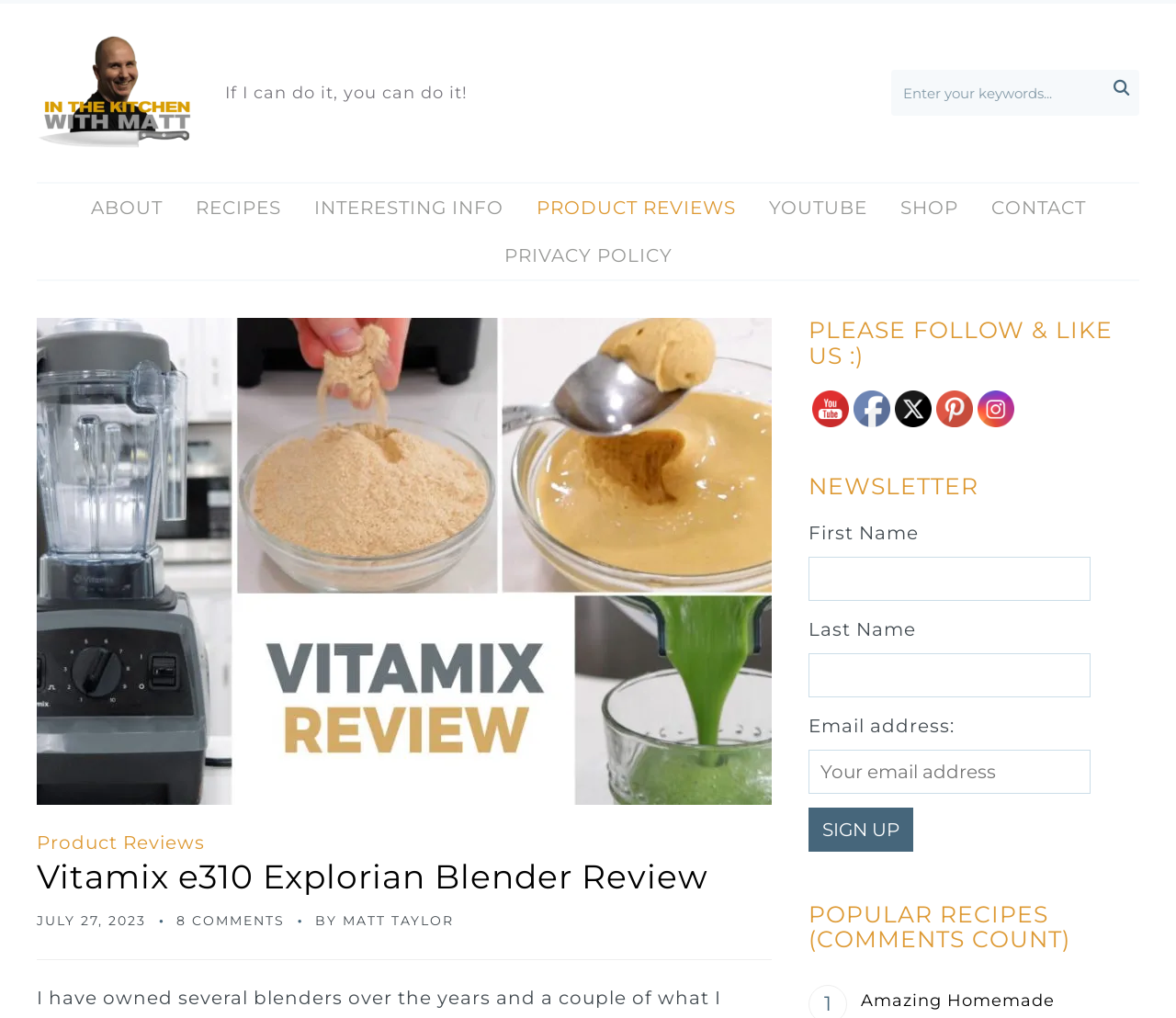Please specify the bounding box coordinates of the clickable section necessary to execute the following command: "Follow on YouTube".

[0.691, 0.385, 0.723, 0.421]